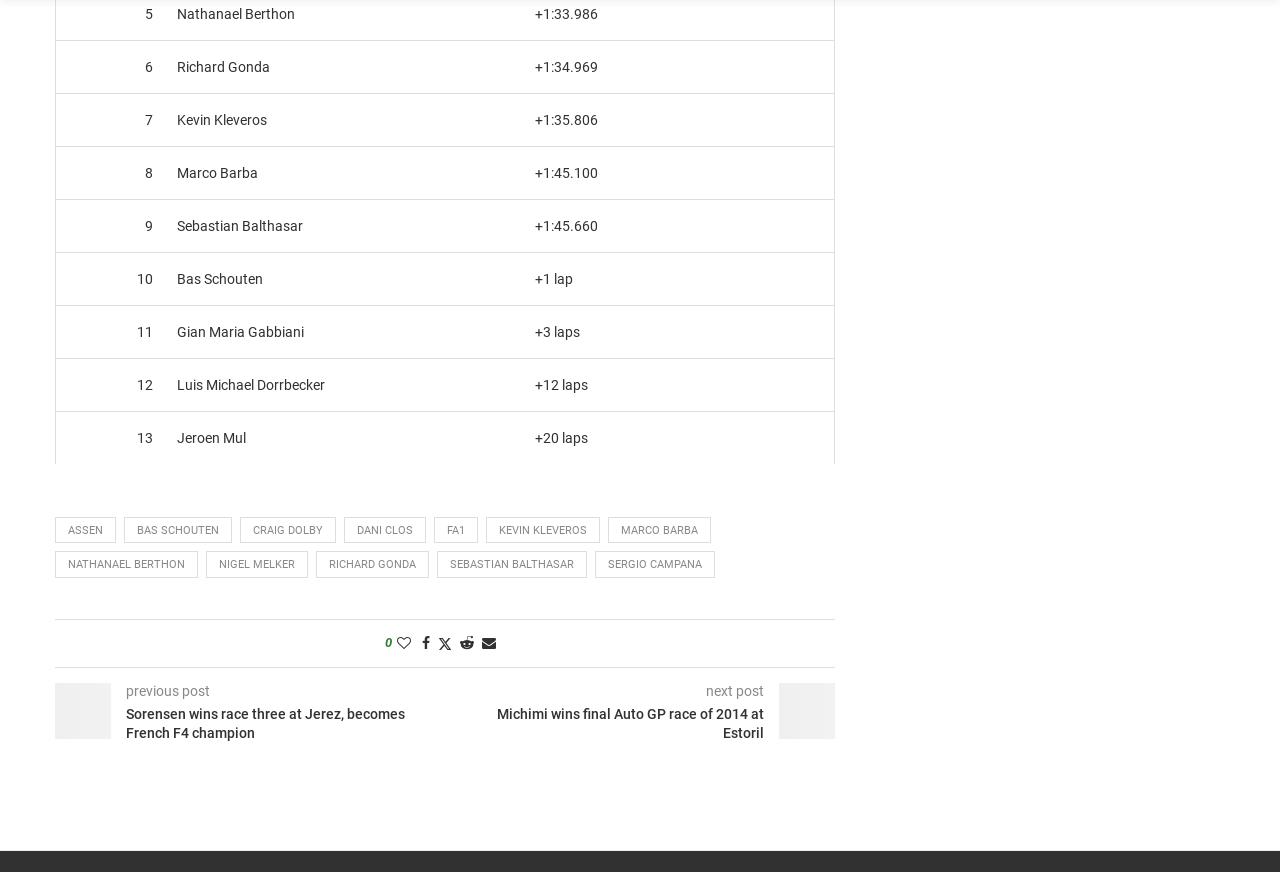Please provide a brief answer to the following inquiry using a single word or phrase:
Who is the winner of the race at Jerez?

Sorensen